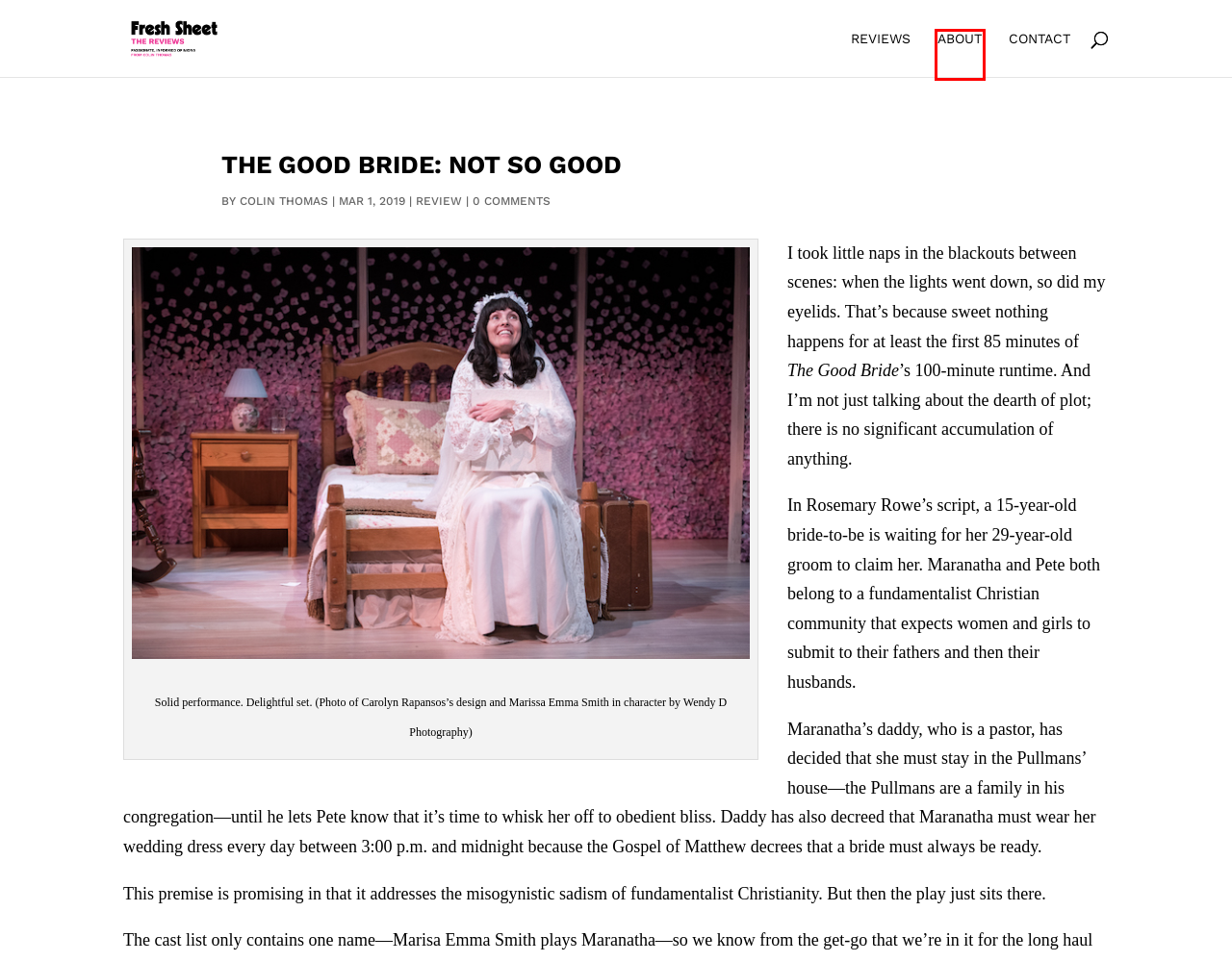Review the webpage screenshot provided, noting the red bounding box around a UI element. Choose the description that best matches the new webpage after clicking the element within the bounding box. The following are the options:
A. Blog Tool, Publishing Platform, and CMS – WordPress.org
B. Fresh Sheet Reviews | frank, passionate & informed opinions from Colin Thomas
C. WHEN WE WERE SINGING: A Flawed Good Time | Fresh Sheet Reviews
D. About | Fresh Sheet Reviews
E. Colin Thomas | Fresh Sheet Reviews
F. A CASE FOR THE EXISTENCE OF GOD: Don’t Let “God” Put You Off | Fresh Sheet Reviews
G. News | Fresh Sheet Reviews
H. Review | Fresh Sheet Reviews

D